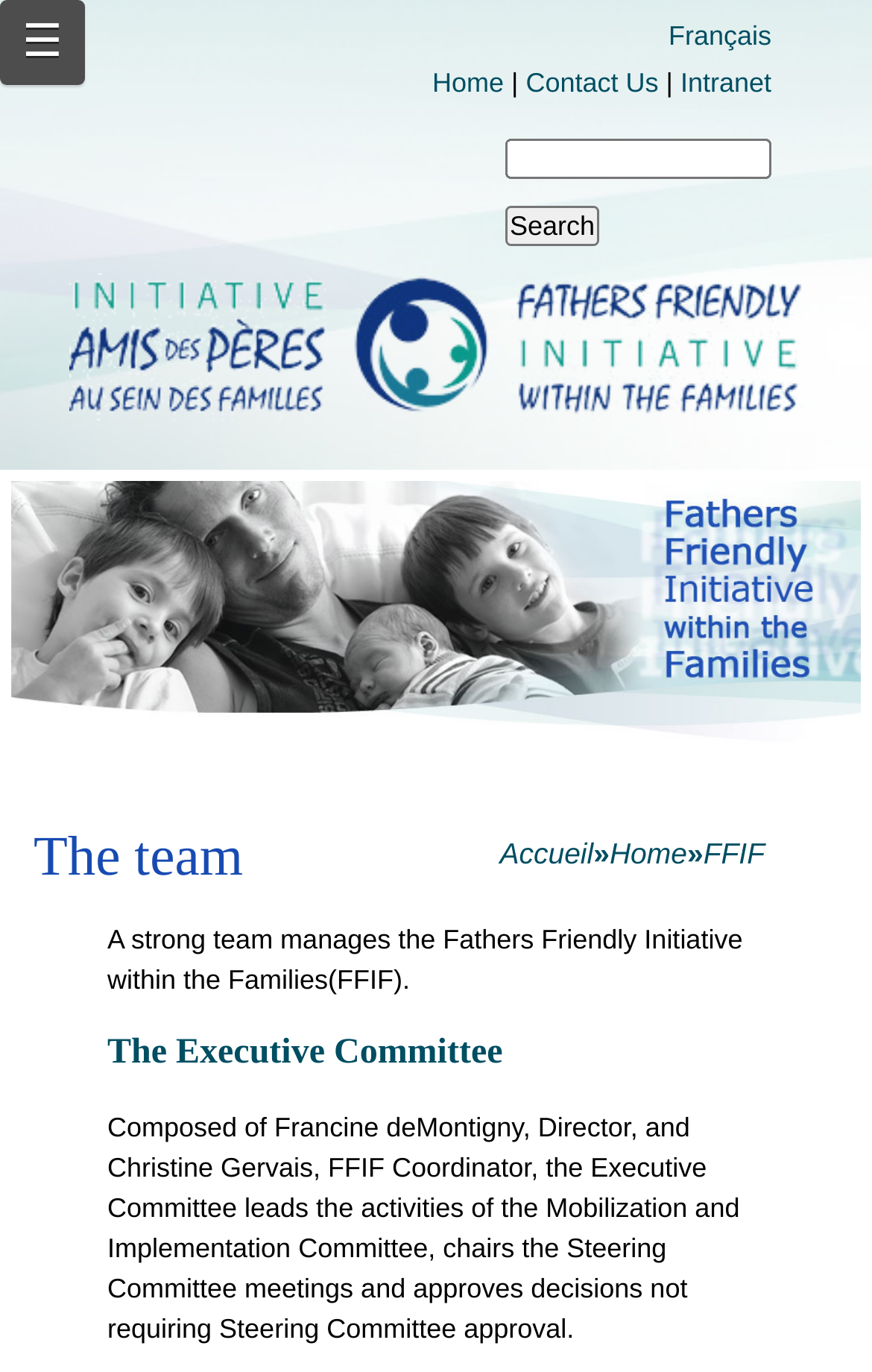Produce an extensive caption that describes everything on the webpage.

The webpage appears to be a team information page, specifically about the Fathers Friendly Initiative within the Families (FFIF). 

At the top left corner, there is a navigation menu icon represented by '☰'. To the right of it, there are several links, including 'Français', 'Home', and 'Contact Us', which are aligned horizontally. Below these links, there is a search bar with a textbox and a 'Search' button.

On the top right corner, there is another link 'Intranet'. Below the search bar, there is a large banner image that spans the entire width of the page.

Below the banner image, there is a heading 'You are here' followed by a breadcrumb navigation trail, which includes links to 'Accueil', 'Home', and 'FFIF'. 

The main content of the page is divided into two sections. The first section has a heading 'The team' and a paragraph of text that describes the Fathers Friendly Initiative. The second section has a heading 'The Executive Committee' and a longer paragraph of text that describes the roles and responsibilities of the Executive Committee.

There are a total of 7 links on the page, 2 images, 3 headings, and 5 static text elements. The layout of the page is organized, with clear headings and concise text.